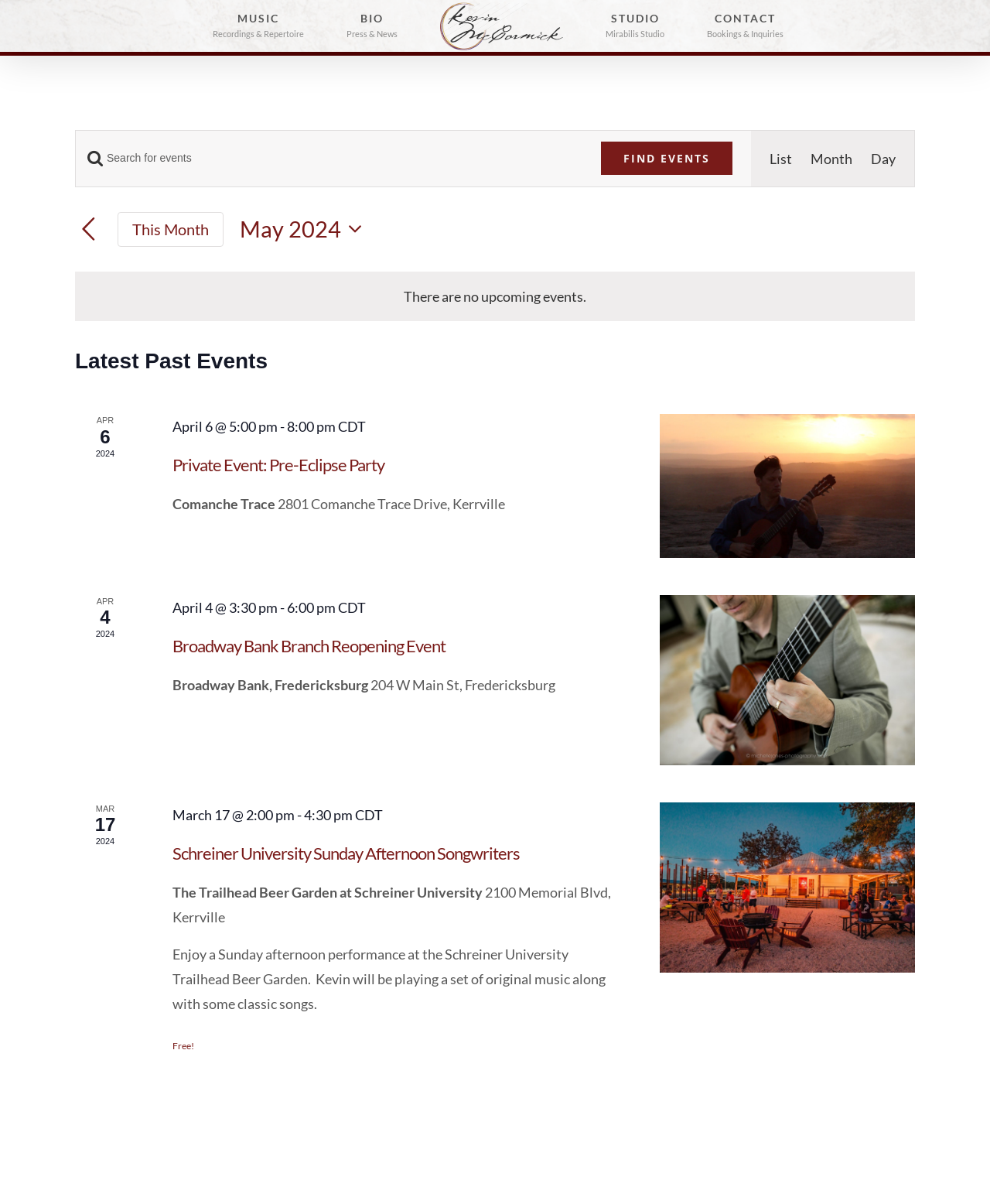Find the bounding box coordinates of the area that needs to be clicked in order to achieve the following instruction: "Search for events by keyword". The coordinates should be specified as four float numbers between 0 and 1, i.e., [left, top, right, bottom].

[0.077, 0.111, 0.588, 0.152]